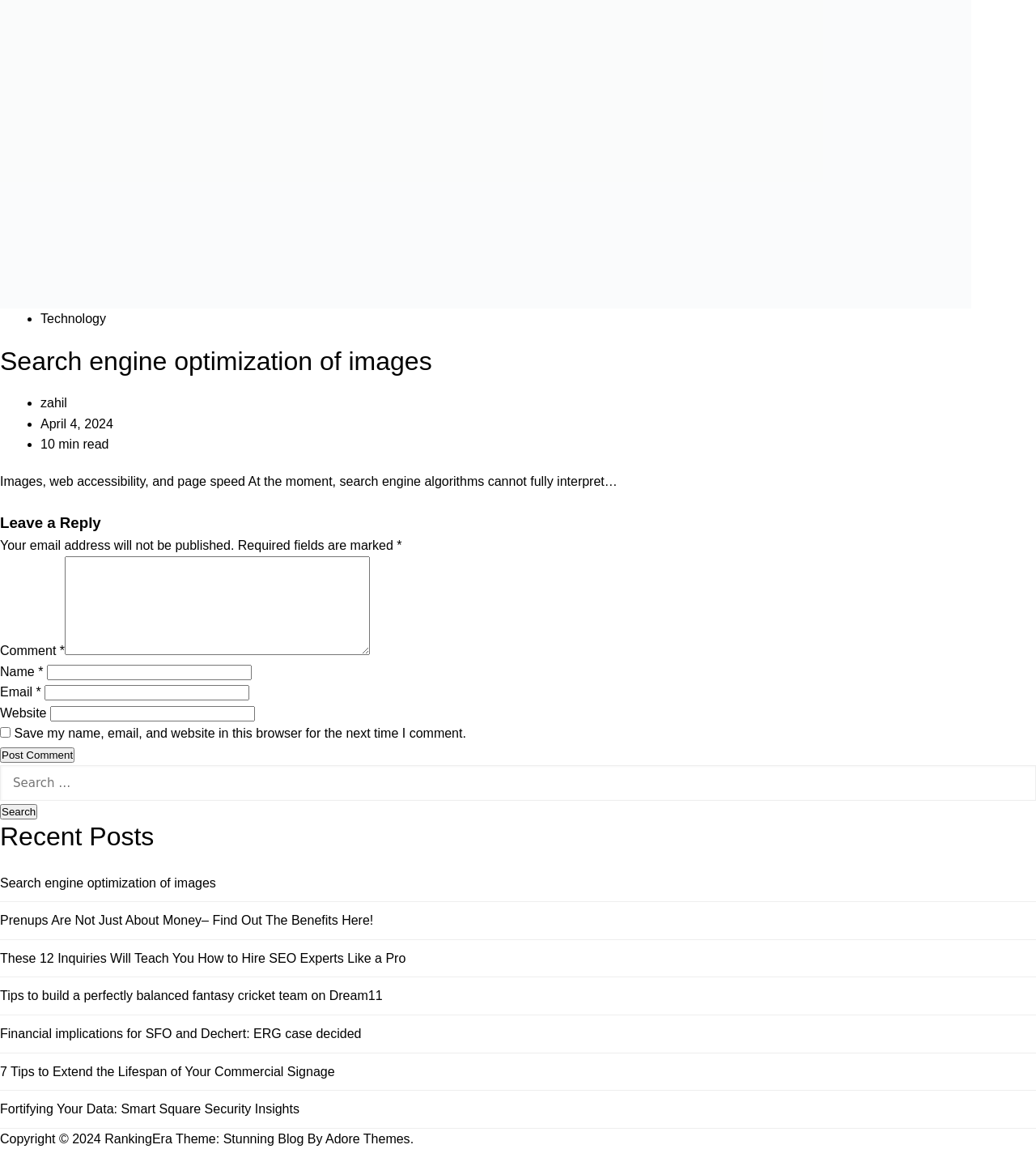How long does it take to read the article?
Based on the image, answer the question with as much detail as possible.

The time it takes to read the article can be found by looking at the StaticText '10 min read' which is located below the heading 'Search engine optimization of images', indicating that the article can be read in 10 minutes.